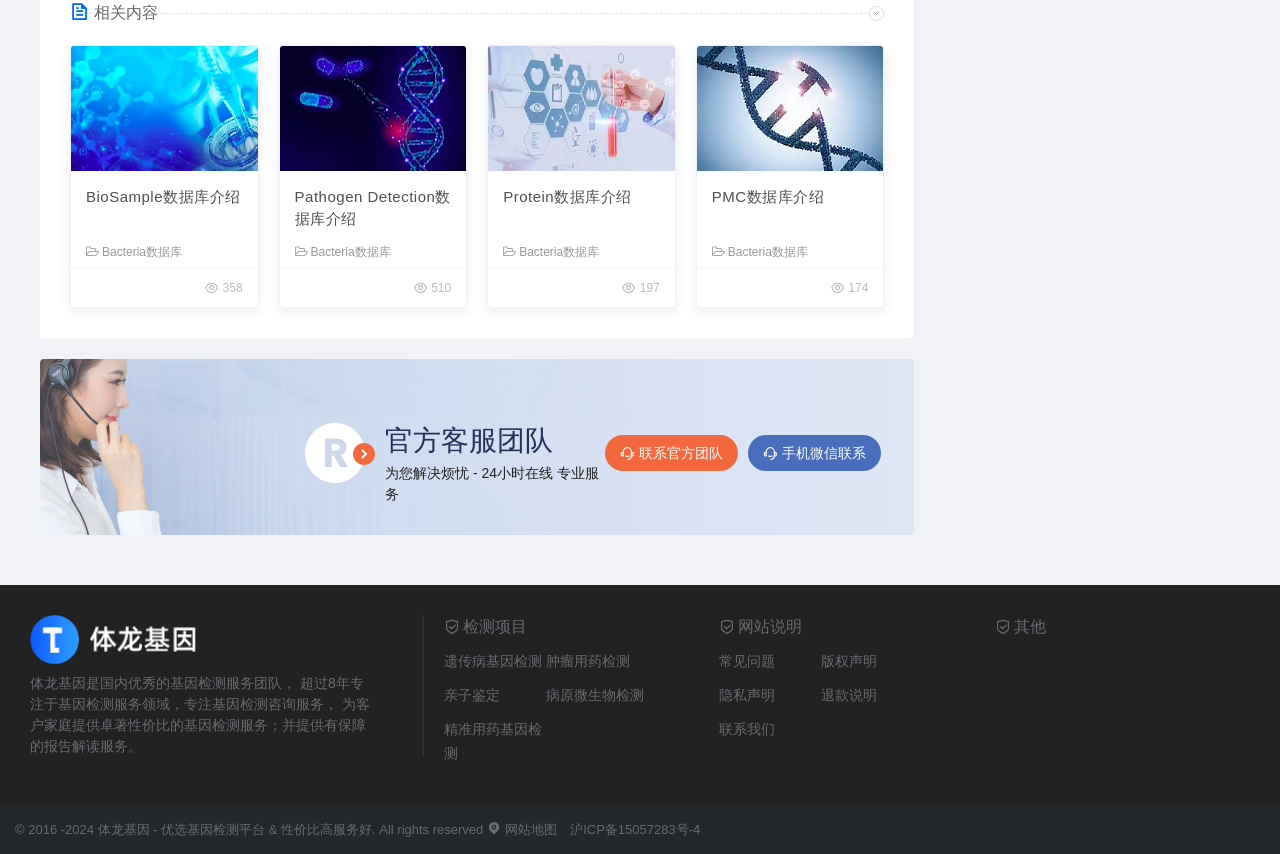Please determine the bounding box coordinates of the clickable area required to carry out the following instruction: "Learn about genetic testing for inherited diseases". The coordinates must be four float numbers between 0 and 1, represented as [left, top, right, bottom].

[0.346, 0.764, 0.423, 0.783]